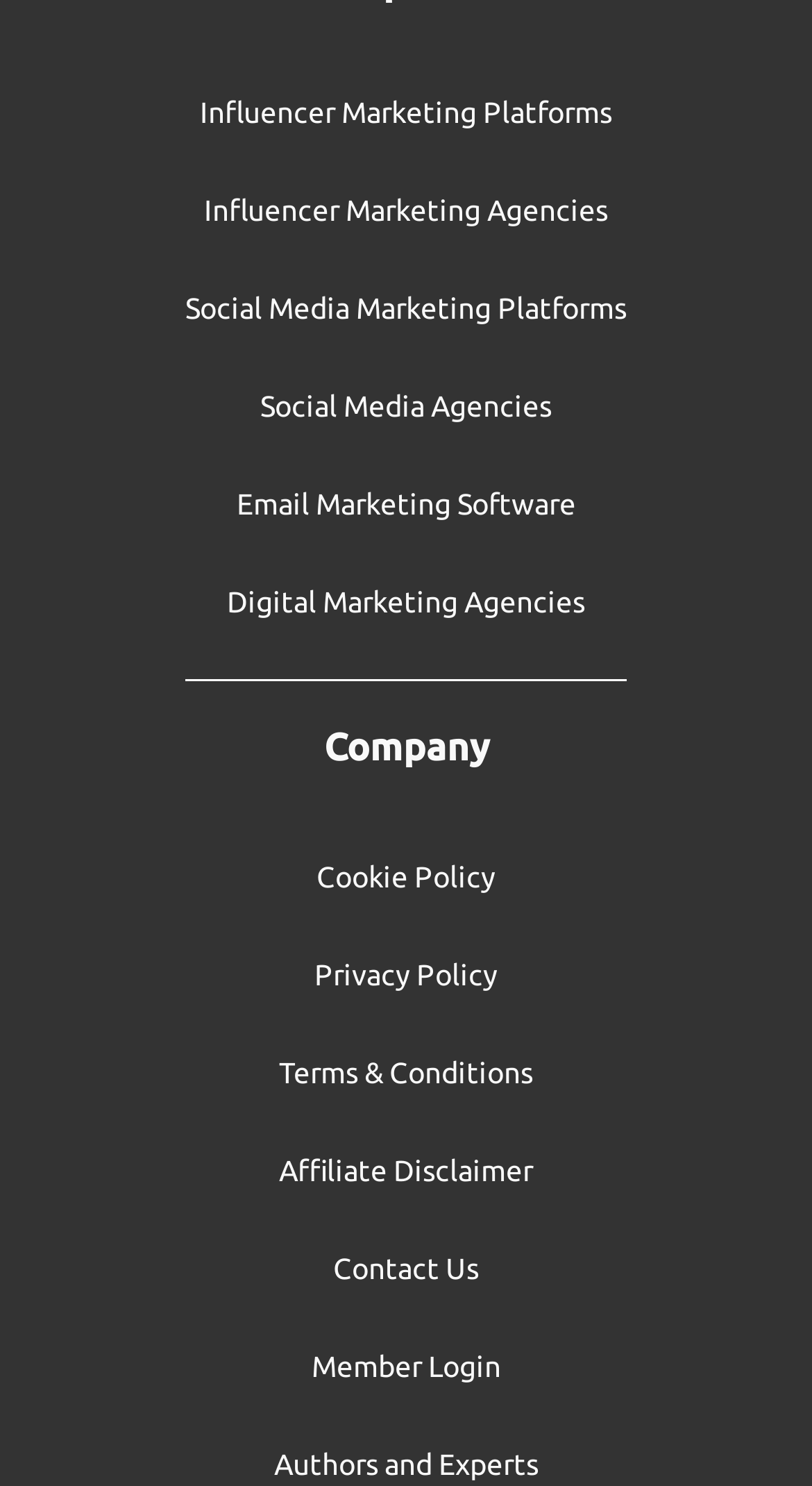What are the types of marketing platforms listed?
Give a comprehensive and detailed explanation for the question.

The webpage lists various types of marketing platforms, including Influencer Marketing Platforms, Social Media Marketing Platforms, and Email Marketing Software, which are all linked elements located at the top of the webpage with bounding box coordinates ranging from [0.246, 0.066, 0.754, 0.086] to [0.291, 0.329, 0.709, 0.349].